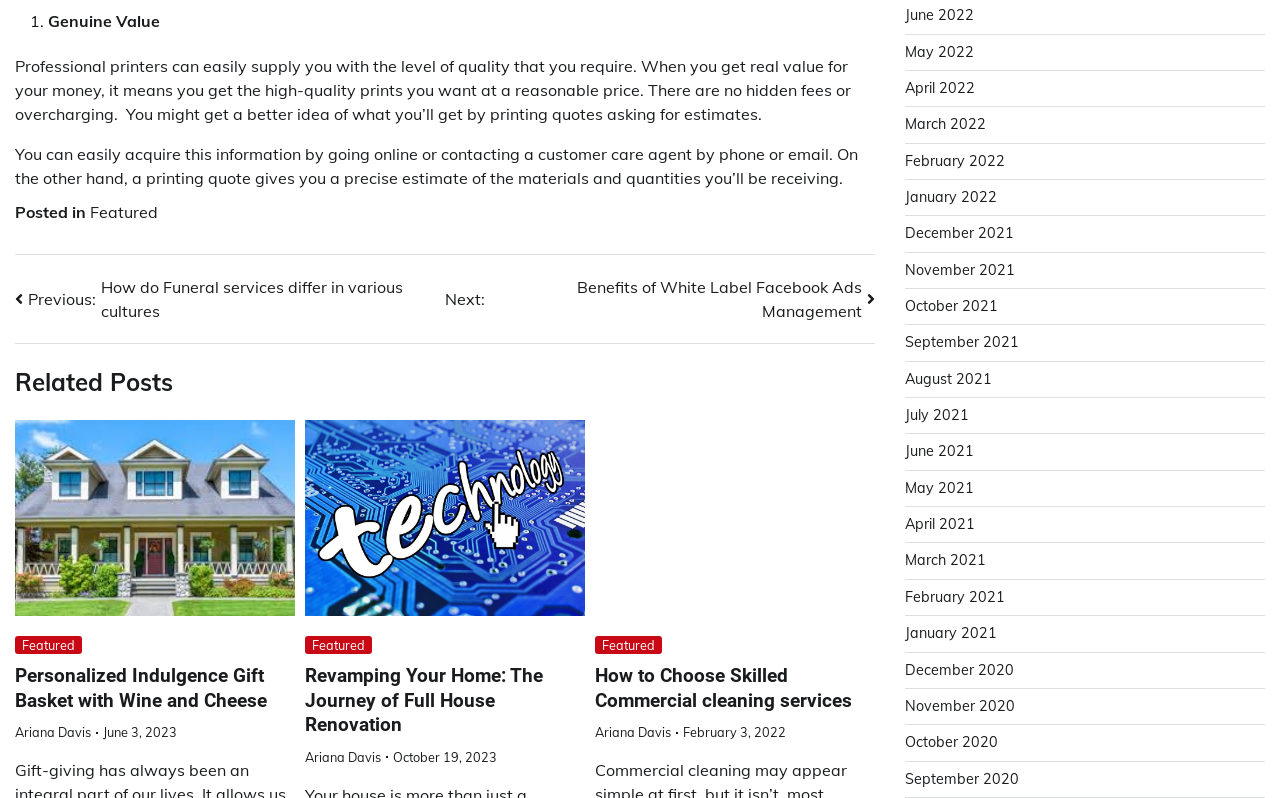Identify the bounding box coordinates for the region to click in order to carry out this instruction: "Click on the 'Previous' link". Provide the coordinates using four float numbers between 0 and 1, formatted as [left, top, right, bottom].

[0.012, 0.344, 0.348, 0.405]